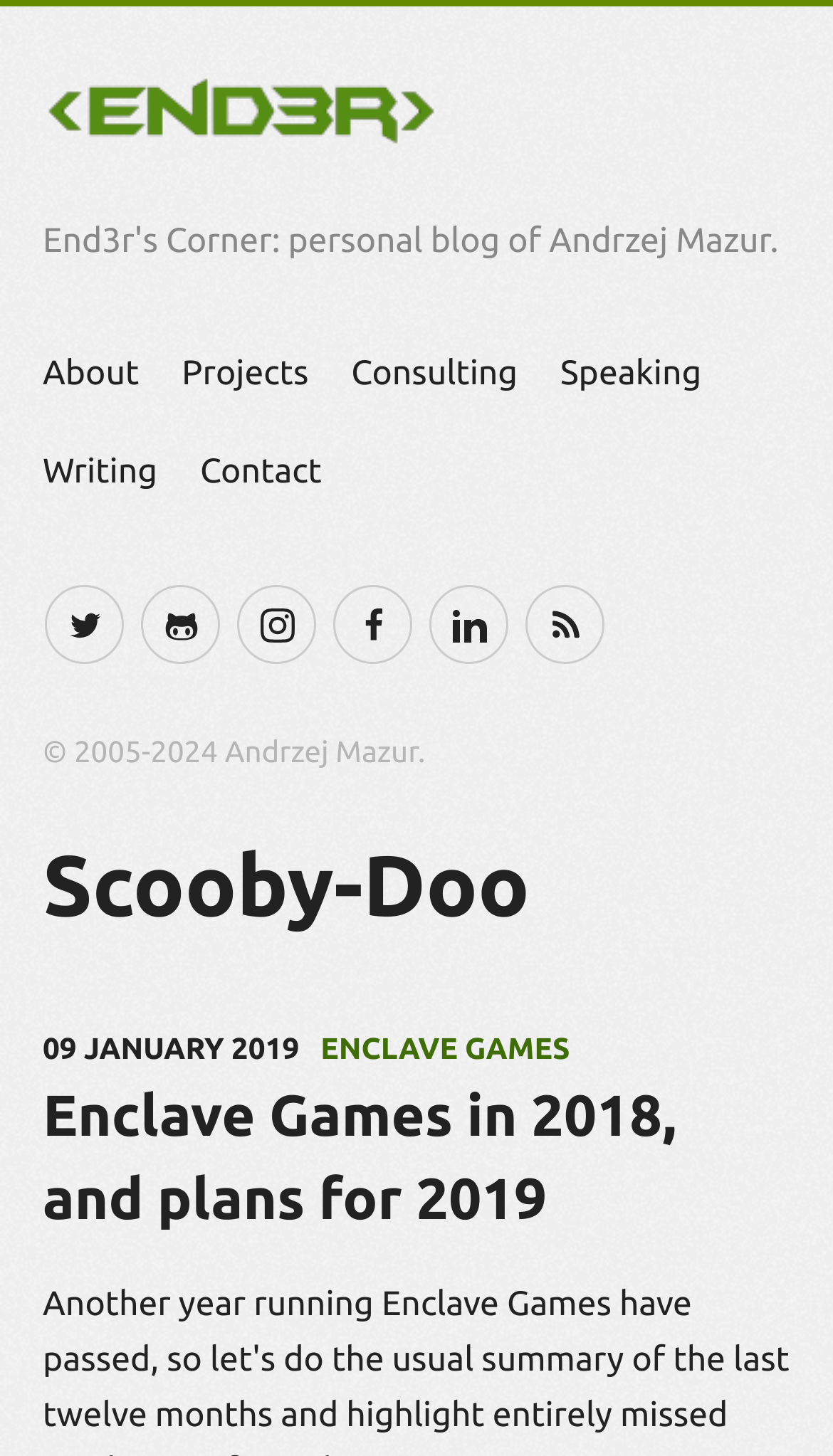Use a single word or phrase to answer the following:
How many articles are listed on the page?

3